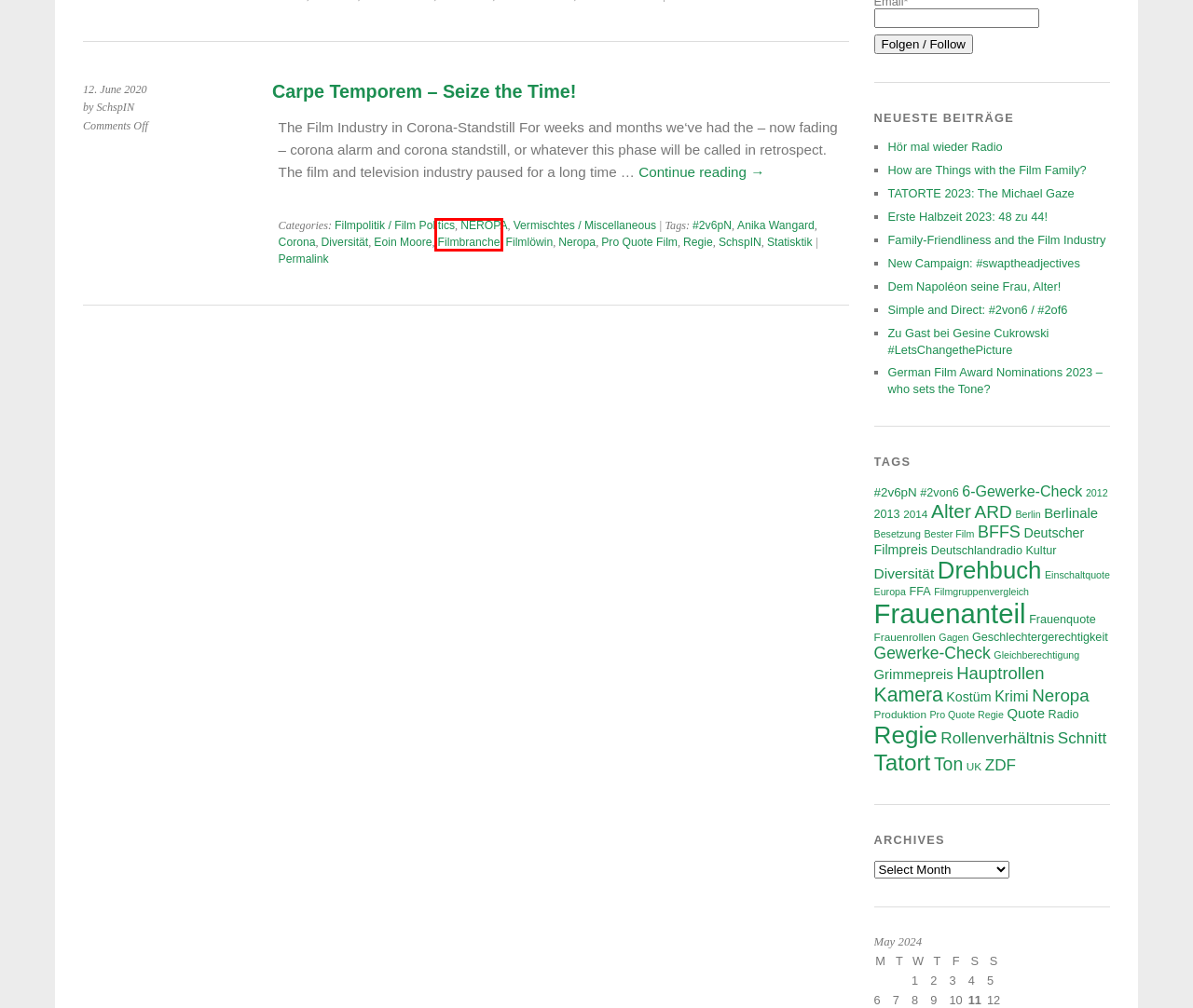Analyze the screenshot of a webpage with a red bounding box and select the webpage description that most accurately describes the new page resulting from clicking the element inside the red box. Here are the candidates:
A. Einschaltquote Archive – SchspIN
B. BFFS Archive – SchspIN
C. Bester Film Archive – SchspIN
D. Filmbranche Archive – SchspIN
E. How are Things with the Film Family? – SchspIN
F. Statisktik Archive – SchspIN
G. Family-Friendliness and the Film Industry – SchspIN
H. NEROPA Archive – SchspIN

D